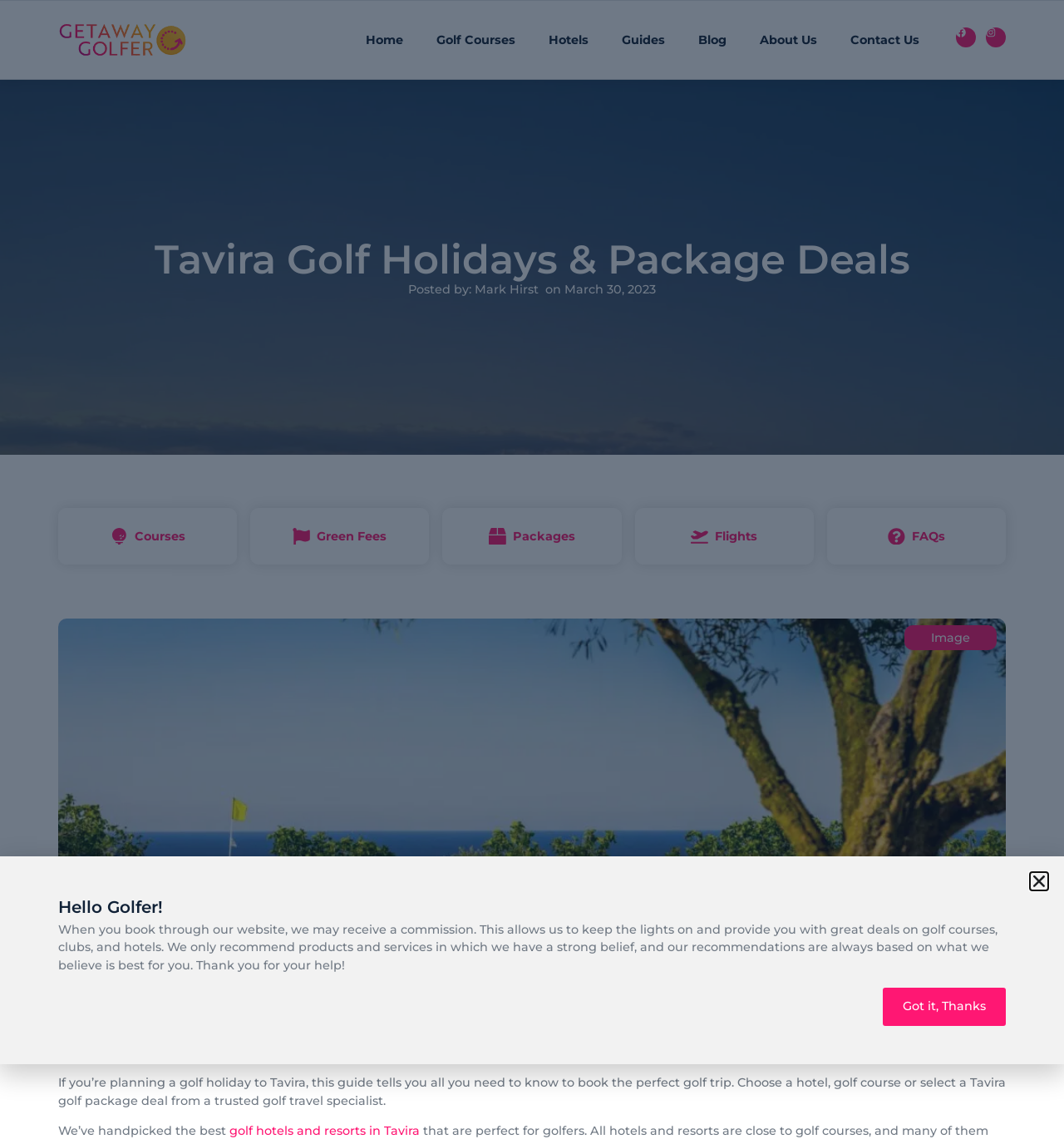Can you find the bounding box coordinates of the area I should click to execute the following instruction: "Go to the Home page"?

[0.328, 0.019, 0.395, 0.051]